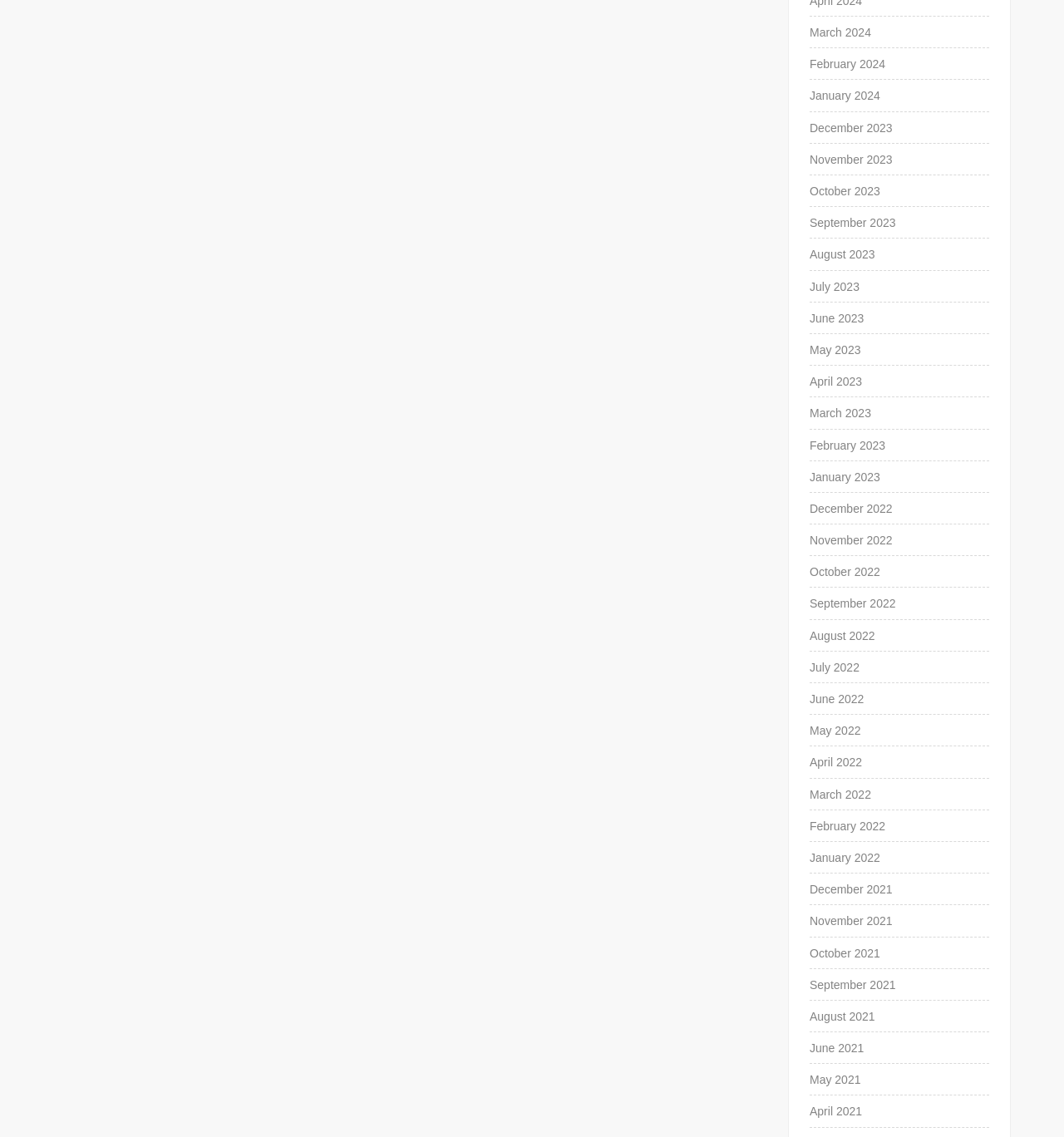Look at the image and answer the question in detail:
How many months are listed in 2023?

I counted the number of links with '2023' in their text and found that there are 12 months listed in 2023.